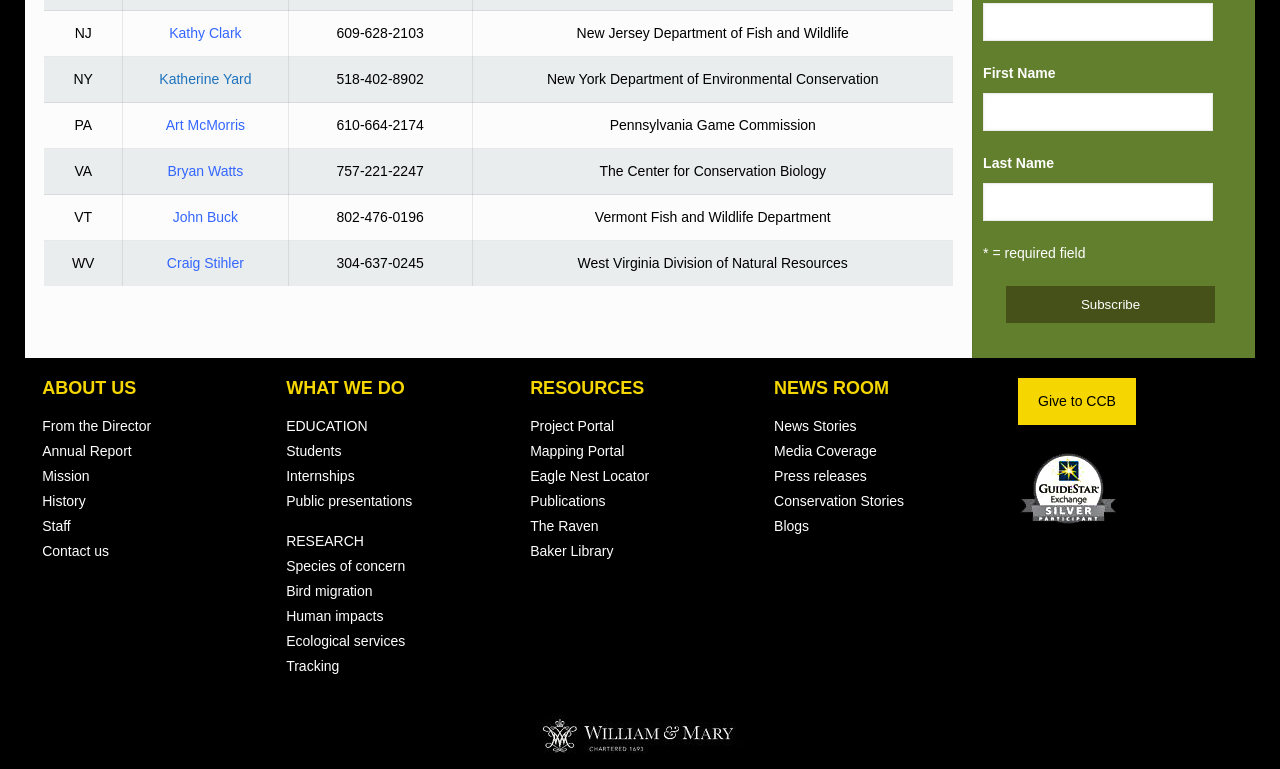Find the bounding box of the web element that fits this description: "Blogs".

[0.605, 0.673, 0.632, 0.694]